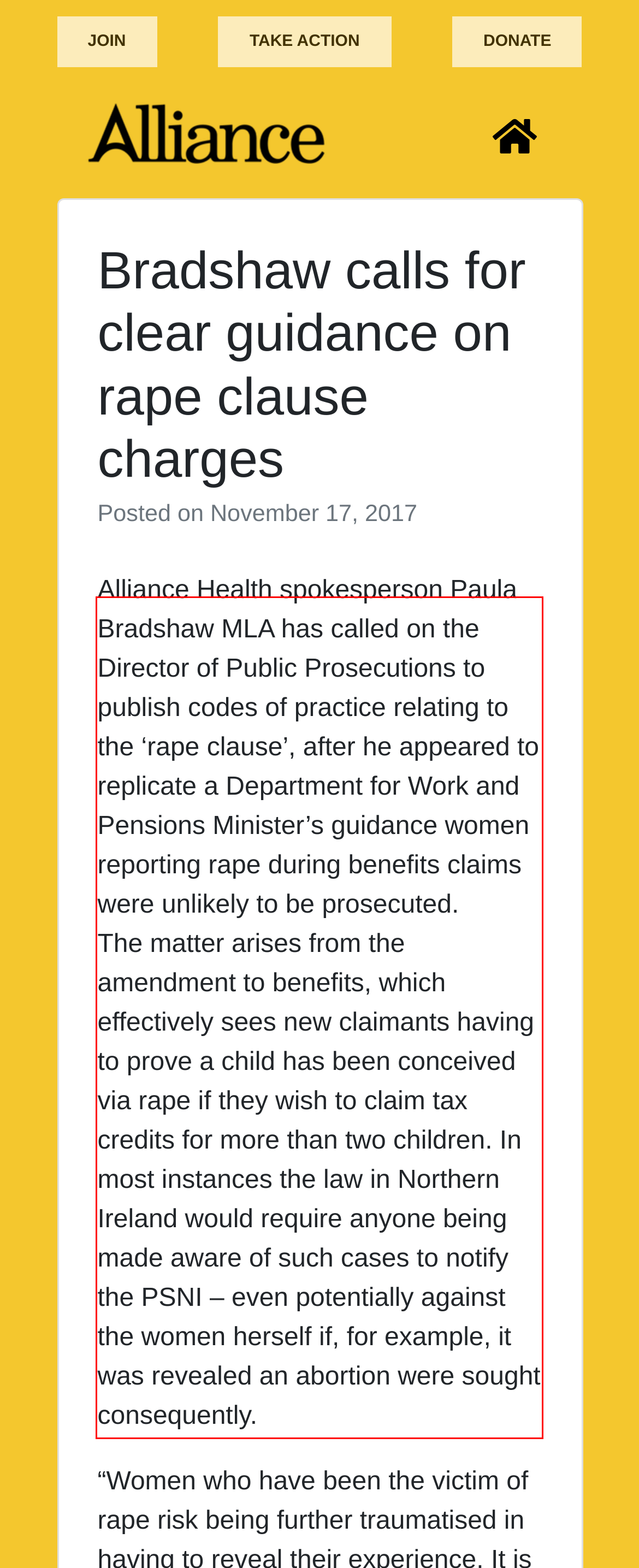You are presented with a screenshot containing a red rectangle. Extract the text found inside this red bounding box.

The matter arises from the amendment to benefits, which effectively sees new claimants having to prove a child has been conceived via rape if they wish to claim tax credits for more than two children. In most instances the law in Northern Ireland would require anyone being made aware of such cases to notify the PSNI – even potentially against the women herself if, for example, it was revealed an abortion were sought consequently.